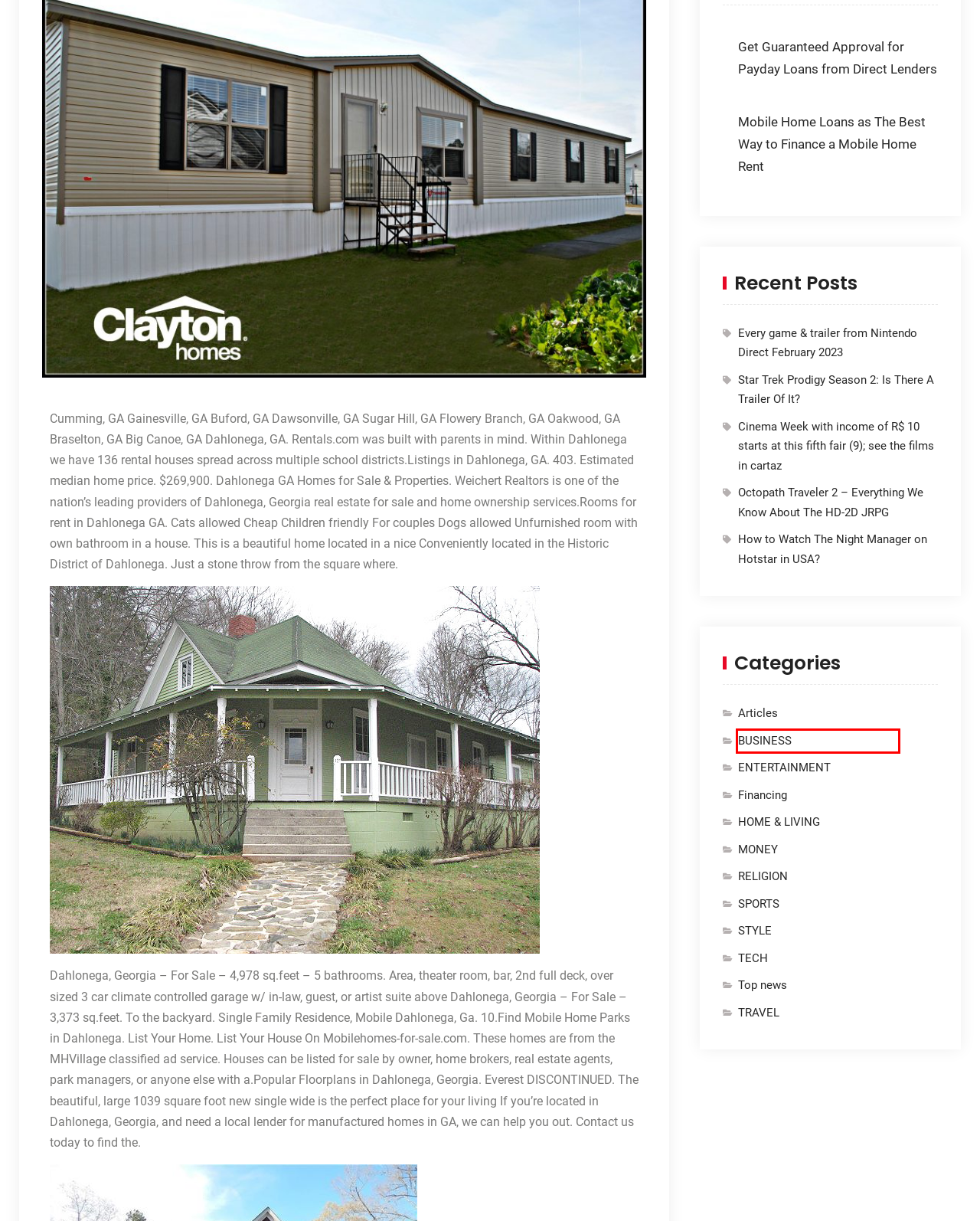You are presented with a screenshot of a webpage containing a red bounding box around a particular UI element. Select the best webpage description that matches the new webpage after clicking the element within the bounding box. Here are the candidates:
A. HOME & LIVING Archives - lead Mcompanies
B. Every game & trailer from Nintendo Direct February 2023 - lead Mcompanies
C. Mobile Home Financing
D. TECH Archives - lead Mcompanies
E. TRAVEL Archives - lead Mcompanies
F. BUSINESS Archives - lead Mcompanies
G. Guaranteed Payday Loans Direct Lenders
H. Star Trek Prodigy Season 2: Is There A Trailer Of It? - lead Mcompanies

F